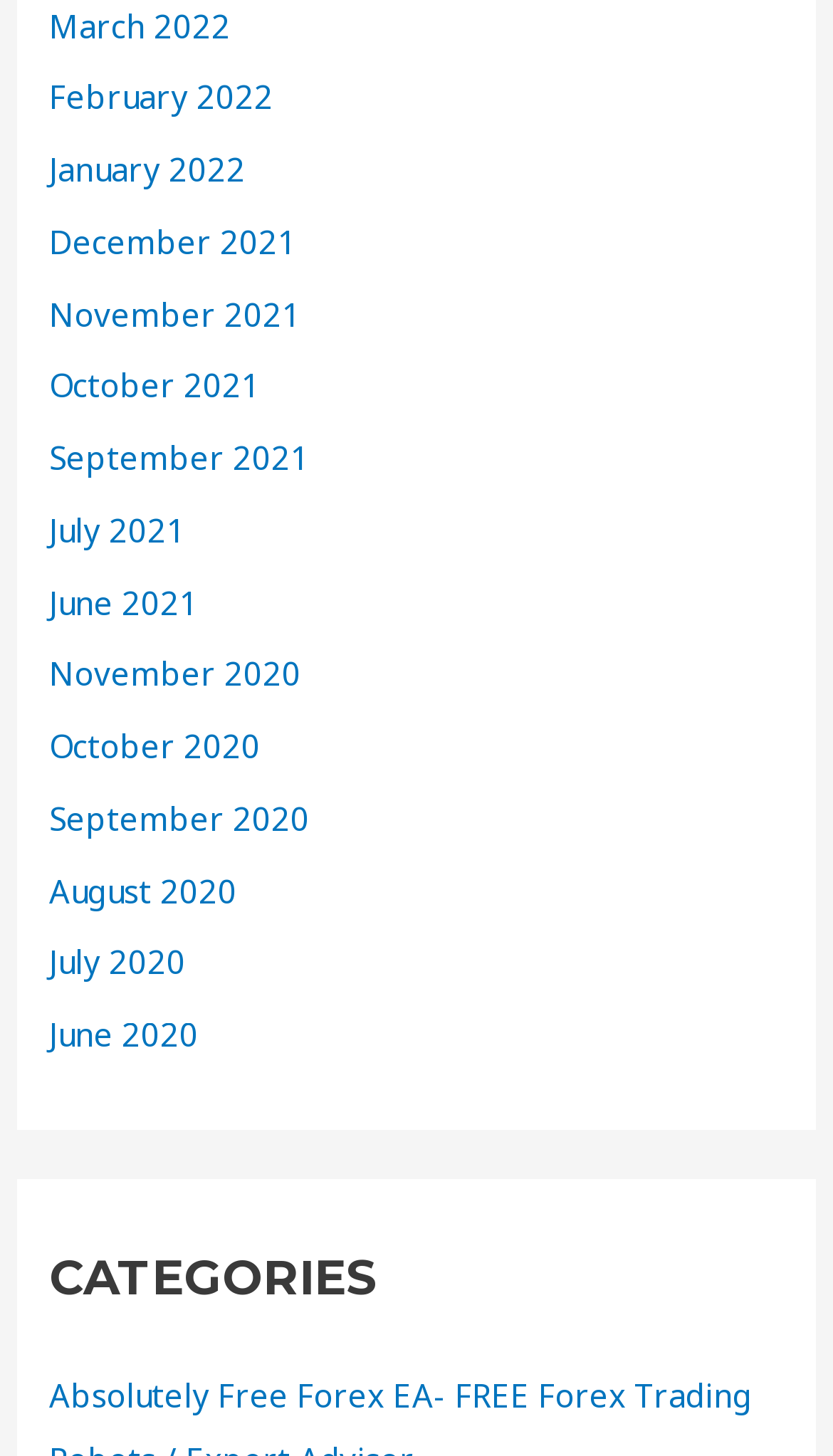Please provide the bounding box coordinates for the UI element as described: "December 2021". The coordinates must be four floats between 0 and 1, represented as [left, top, right, bottom].

[0.059, 0.151, 0.357, 0.18]